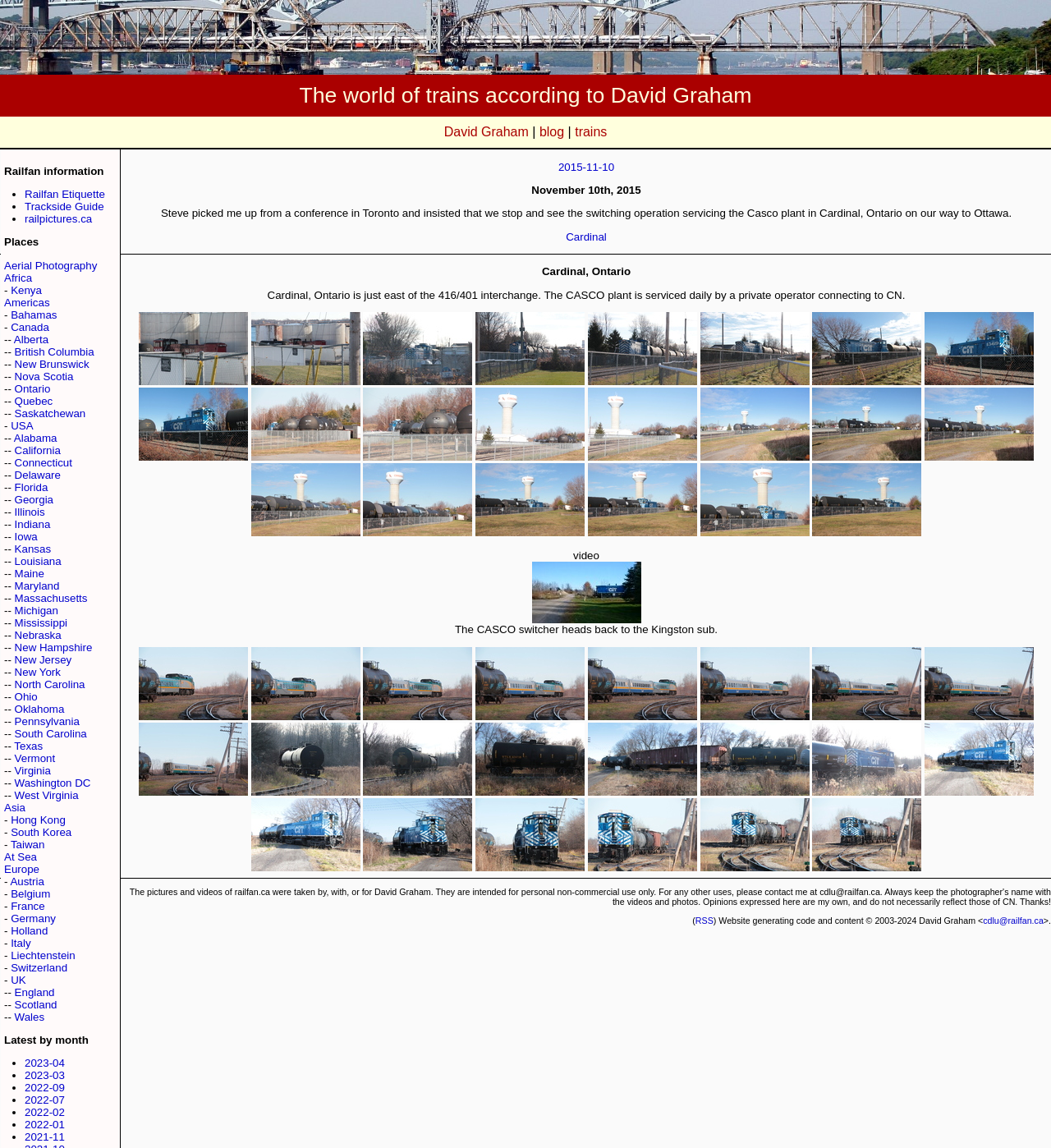How many states in the USA are mentioned on the webpage?
Craft a detailed and extensive response to the question.

The number of states in the USA mentioned on the webpage can be determined by counting the number of links under the category 'USA', which includes states such as Alabama, California, Connecticut, and many others, totaling 30 states.